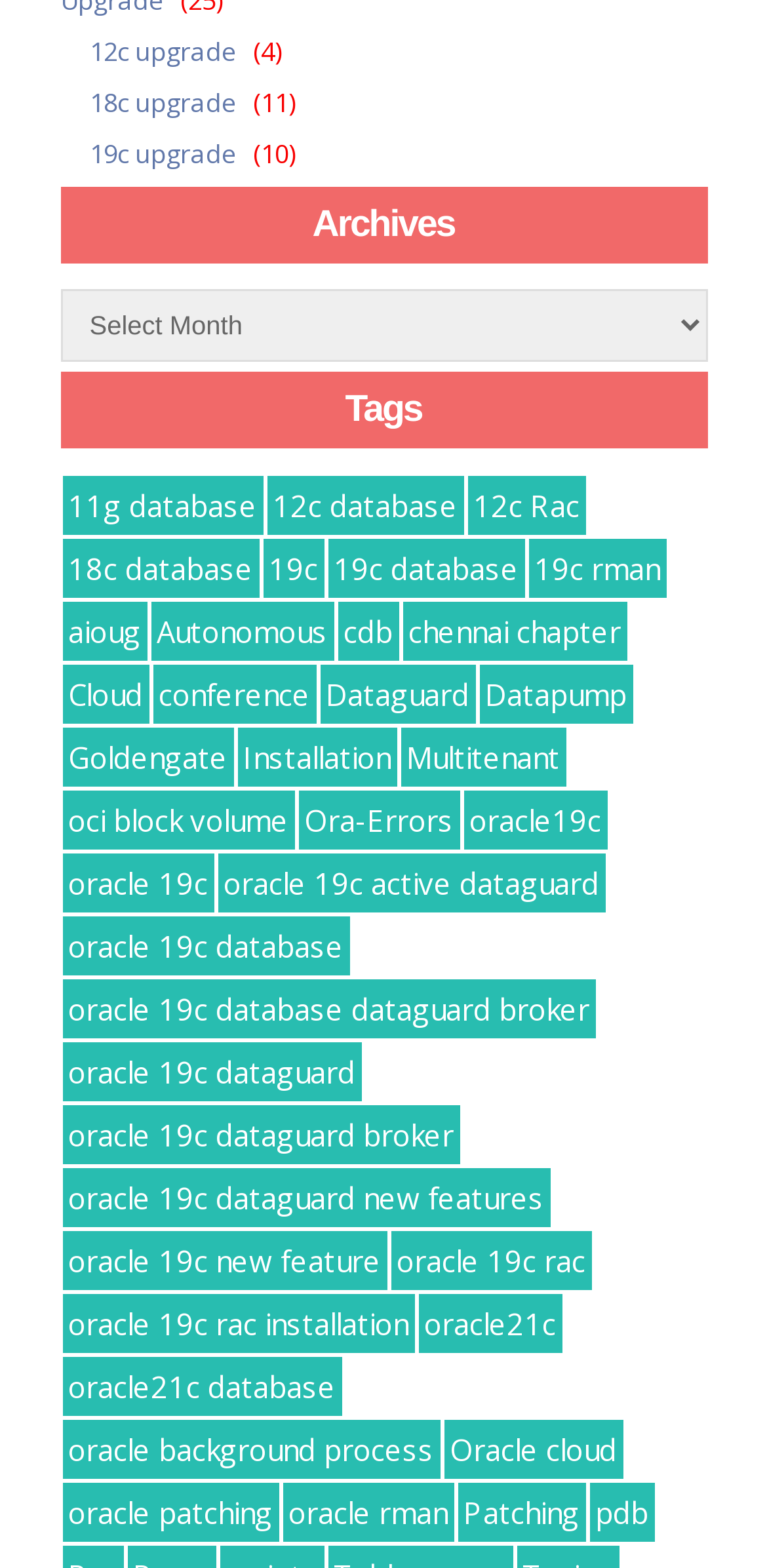Please give a succinct answer using a single word or phrase:
What is the second heading on the webpage?

Tags